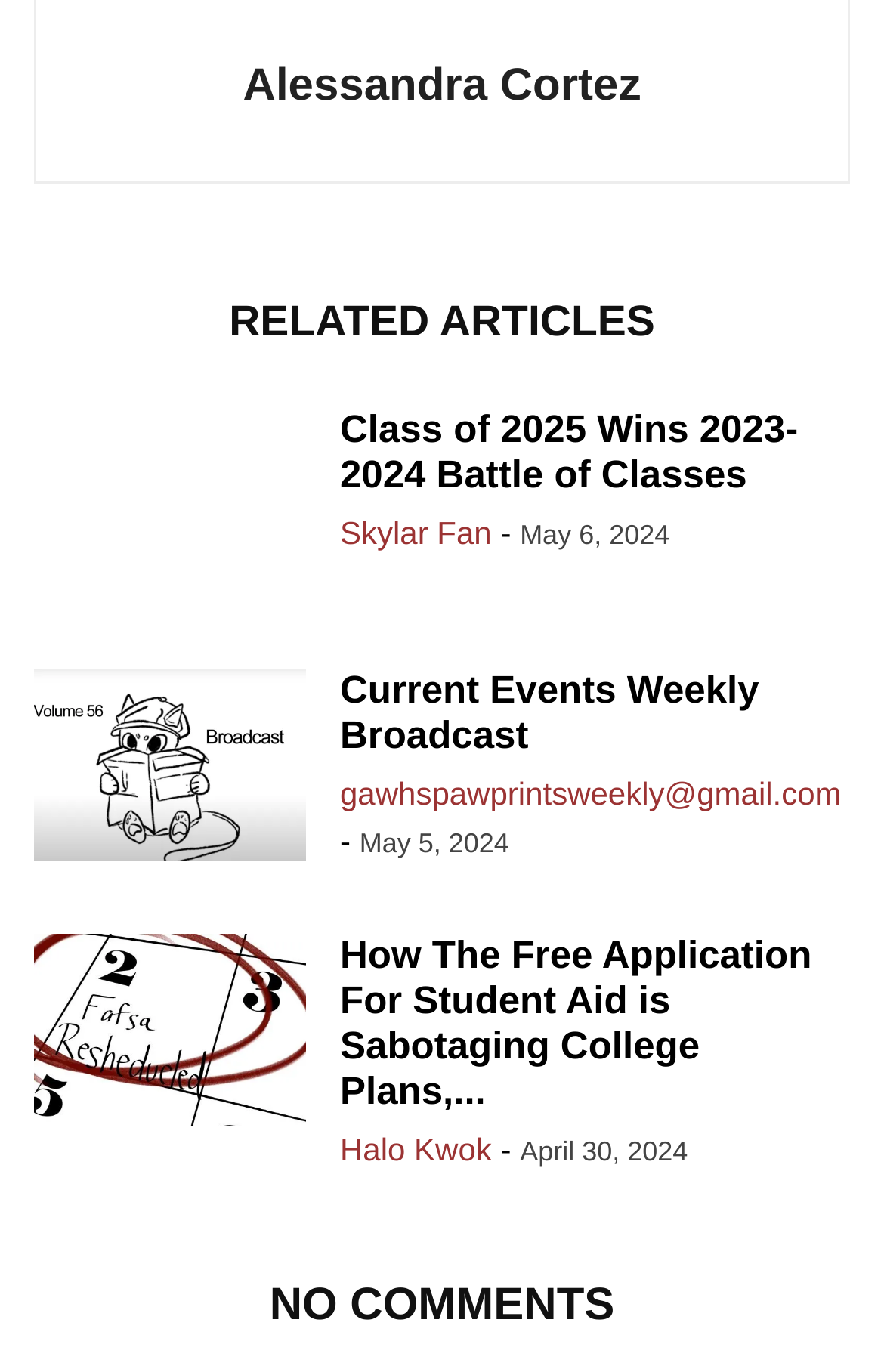Pinpoint the bounding box coordinates of the element to be clicked to execute the instruction: "read article about Free Application For Student Aid".

[0.385, 0.681, 0.918, 0.812]